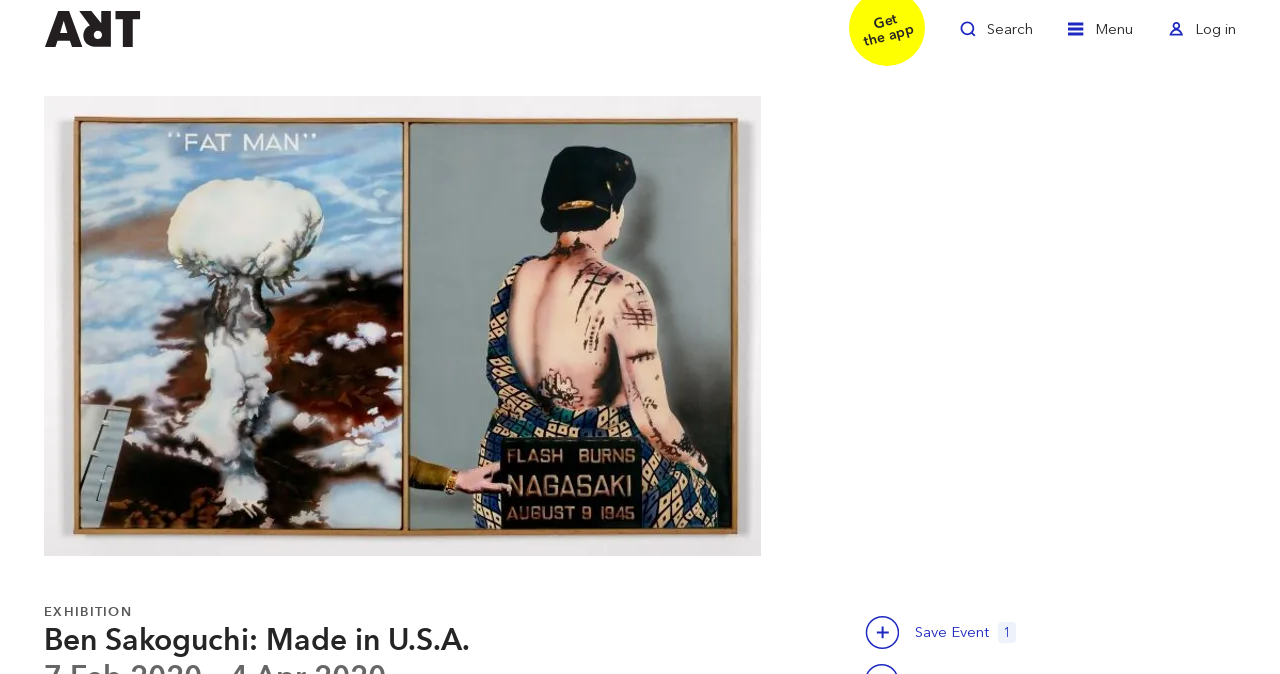Find the bounding box of the UI element described as follows: "Toggle Search".

[0.75, 0.022, 0.807, 0.083]